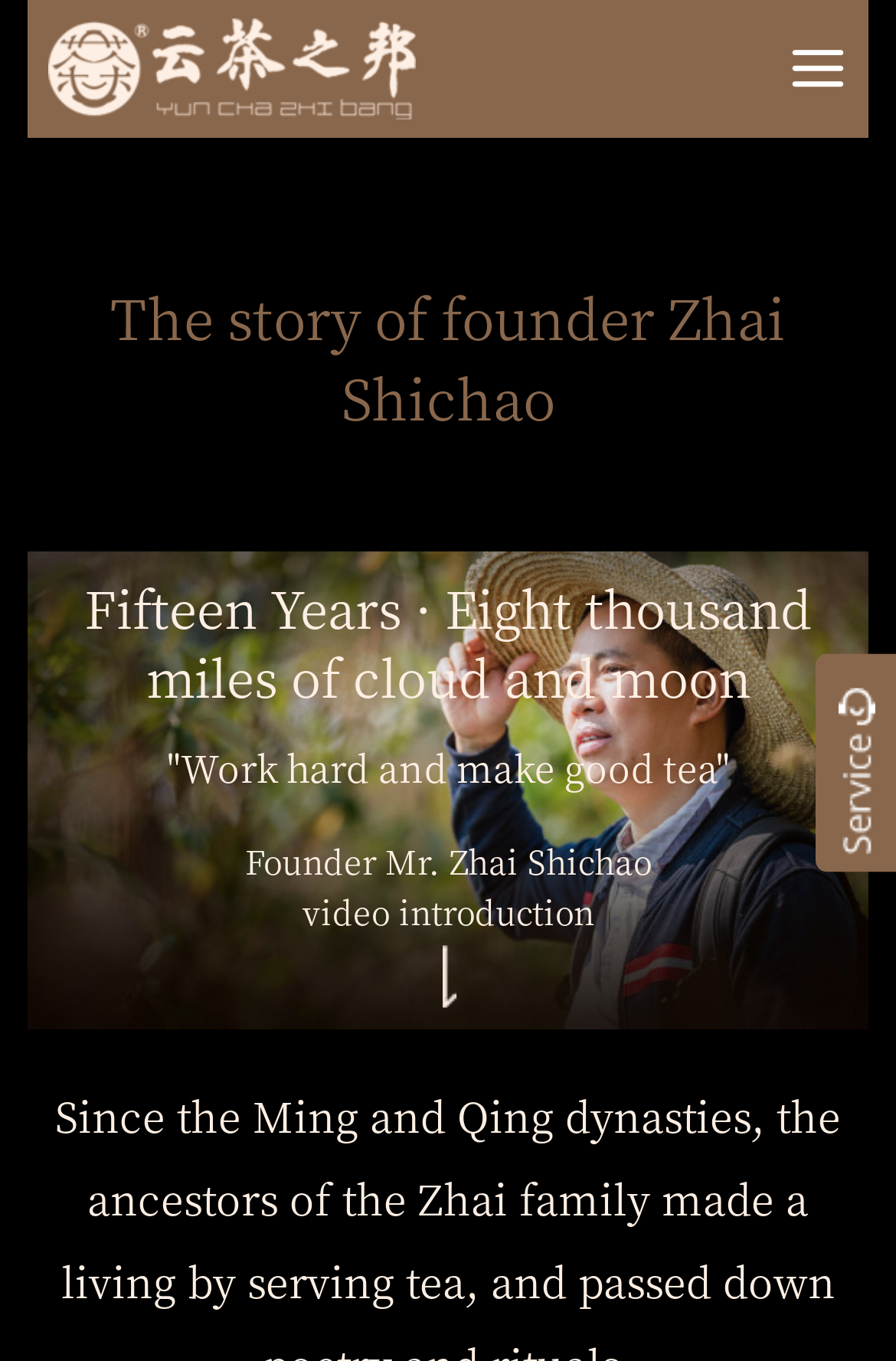Find the bounding box coordinates for the UI element whose description is: "alt="图片名称" title="图片名称"". The coordinates should be four float numbers between 0 and 1, in the format [left, top, right, bottom].

[0.053, 0.03, 0.463, 0.063]